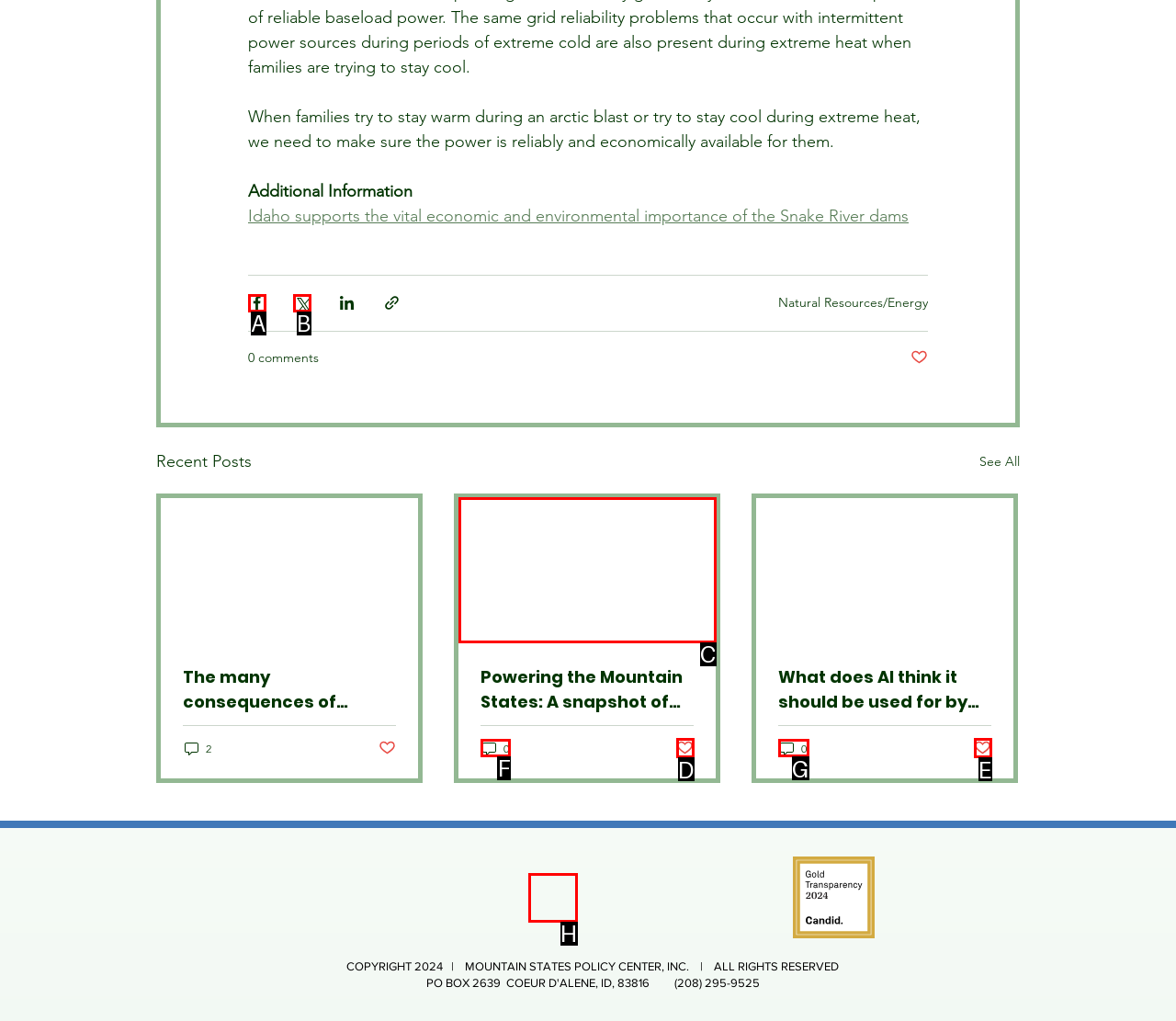From the given options, choose the one to complete the task: Check the comments on the post about Powering the Mountain States
Indicate the letter of the correct option.

F